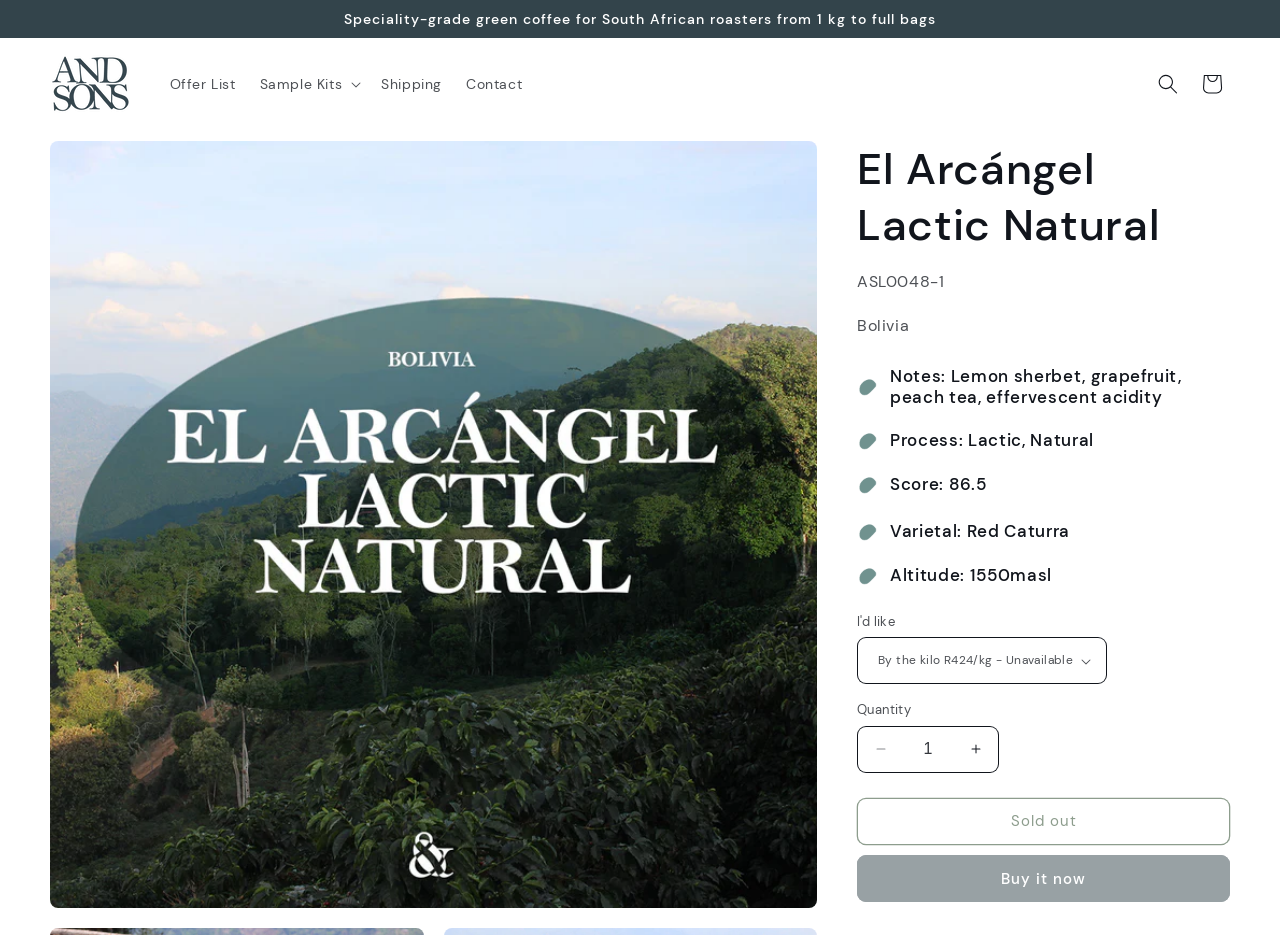Highlight the bounding box coordinates of the region I should click on to meet the following instruction: "Increase the quantity of 'El Arcángel Lactic Natural'".

[0.745, 0.776, 0.78, 0.827]